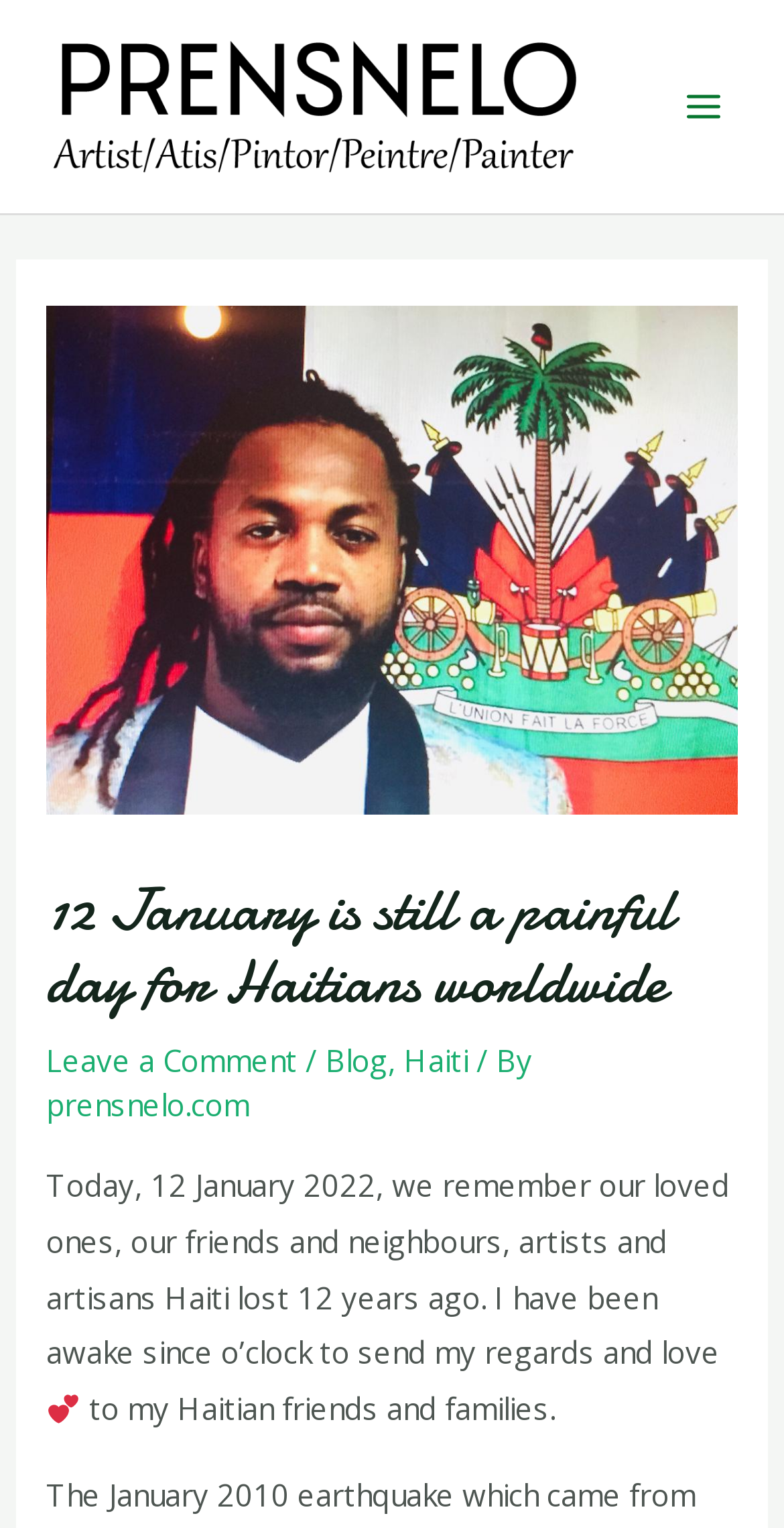Provide your answer in one word or a succinct phrase for the question: 
What is the symbol used to express the author's emotion?

❤️